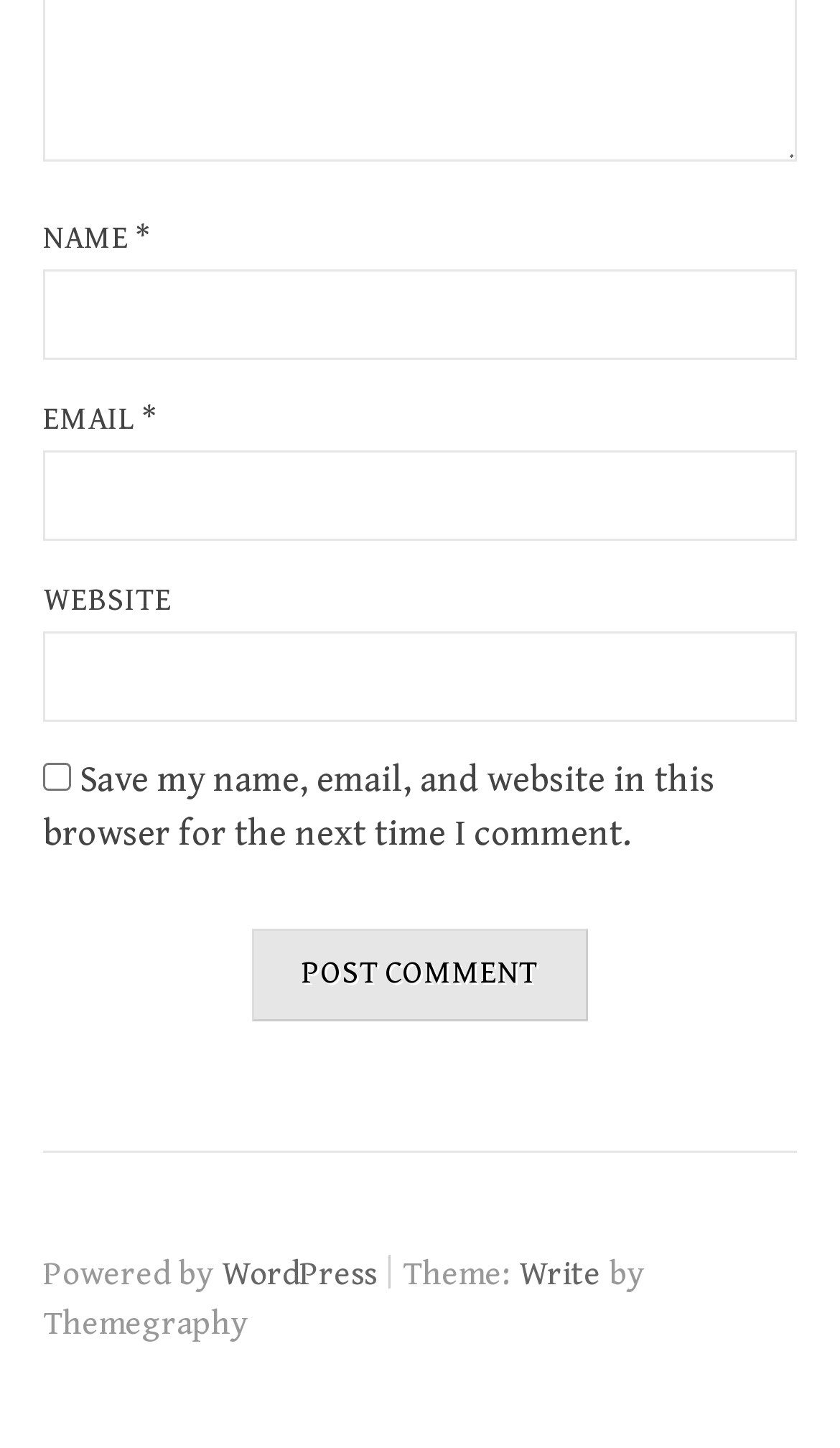Provide the bounding box coordinates in the format (top-left x, top-left y, bottom-right x, bottom-right y). All values are floating point numbers between 0 and 1. Determine the bounding box coordinate of the UI element described as: parent_node: NAME * name="author"

[0.051, 0.186, 0.949, 0.248]